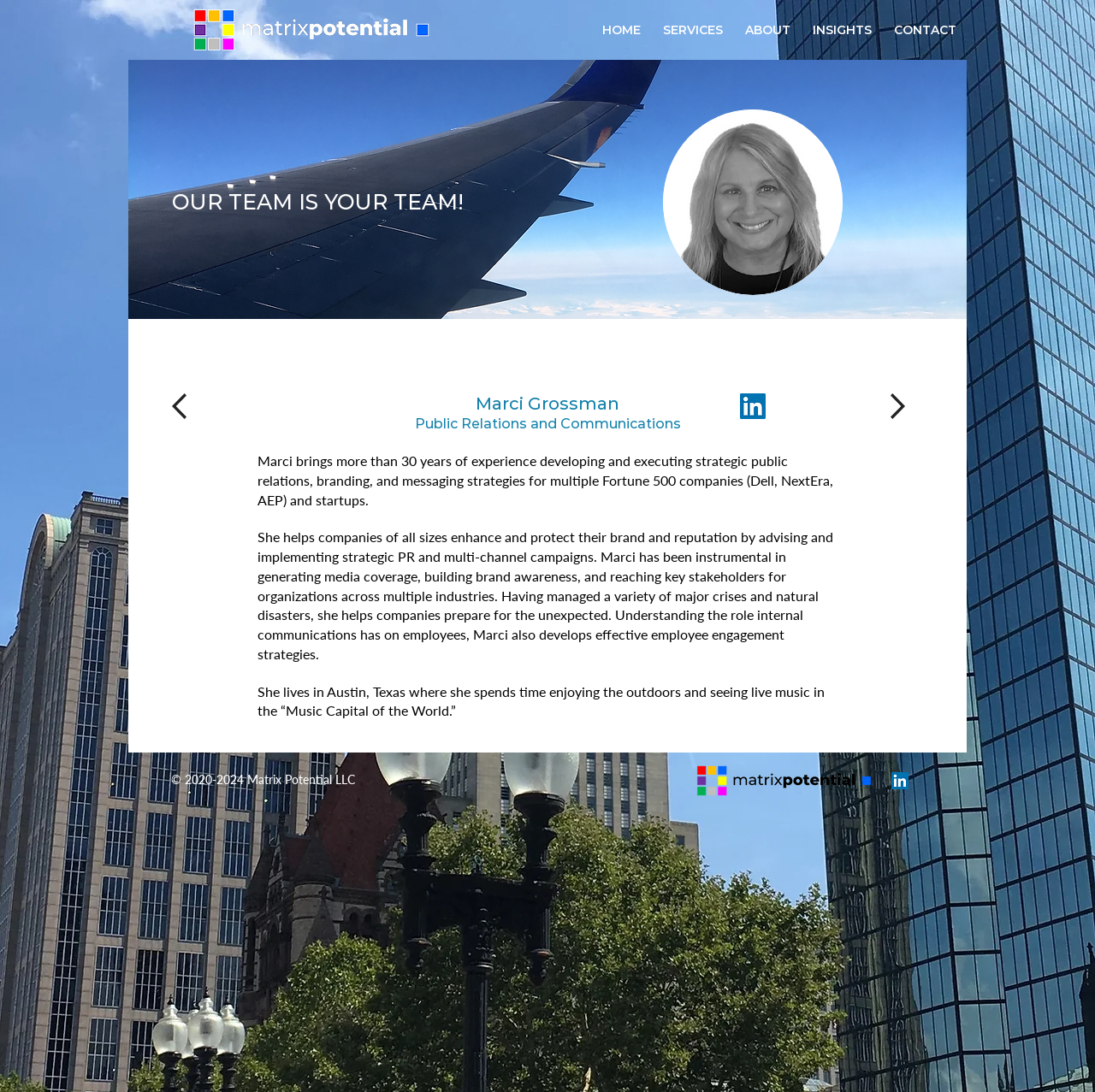What is the location of Marci Grossman?
Please use the image to provide a one-word or short phrase answer.

Austin, Texas